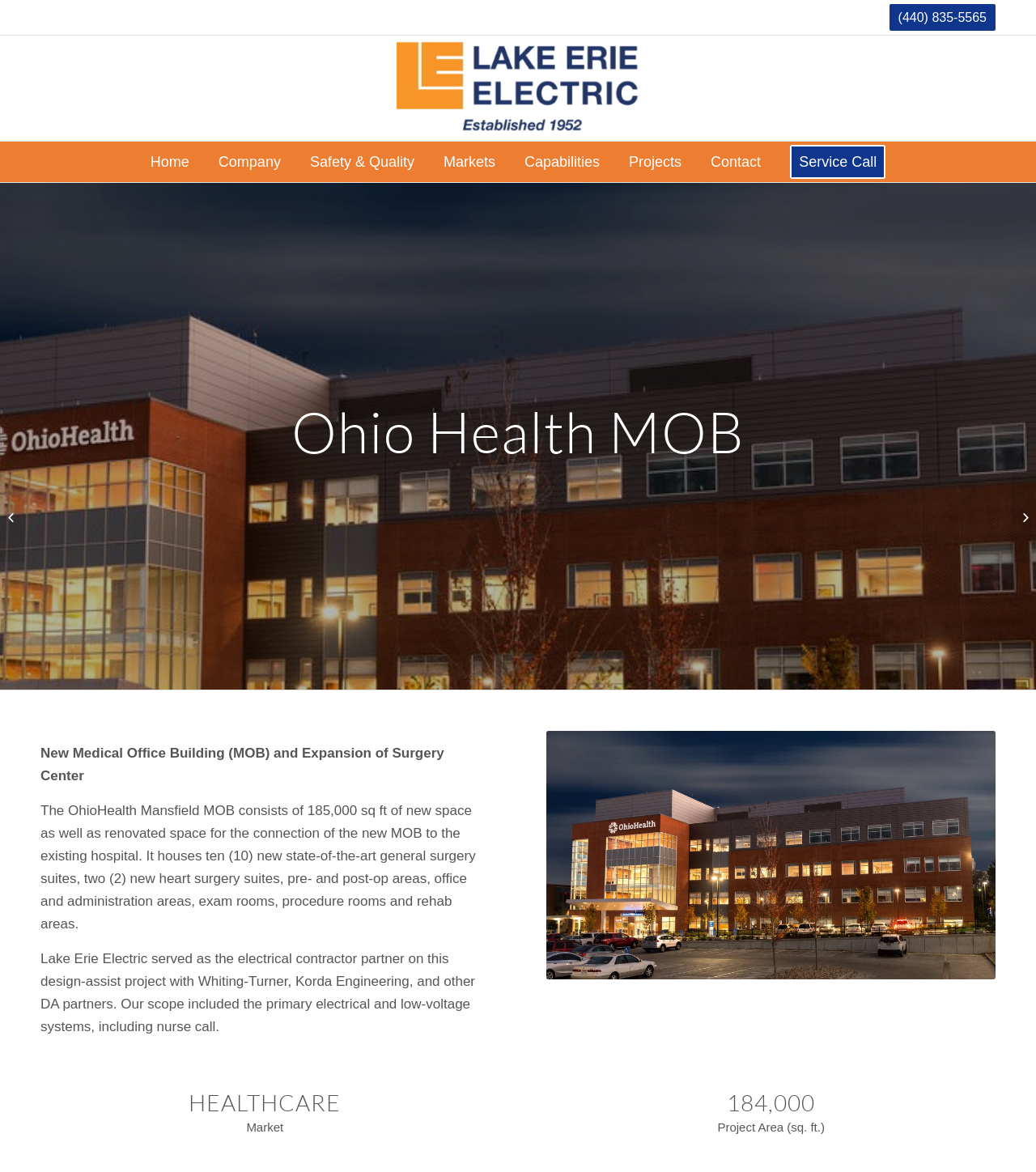Extract the primary headline from the webpage and present its text.

Ohio Health MOB